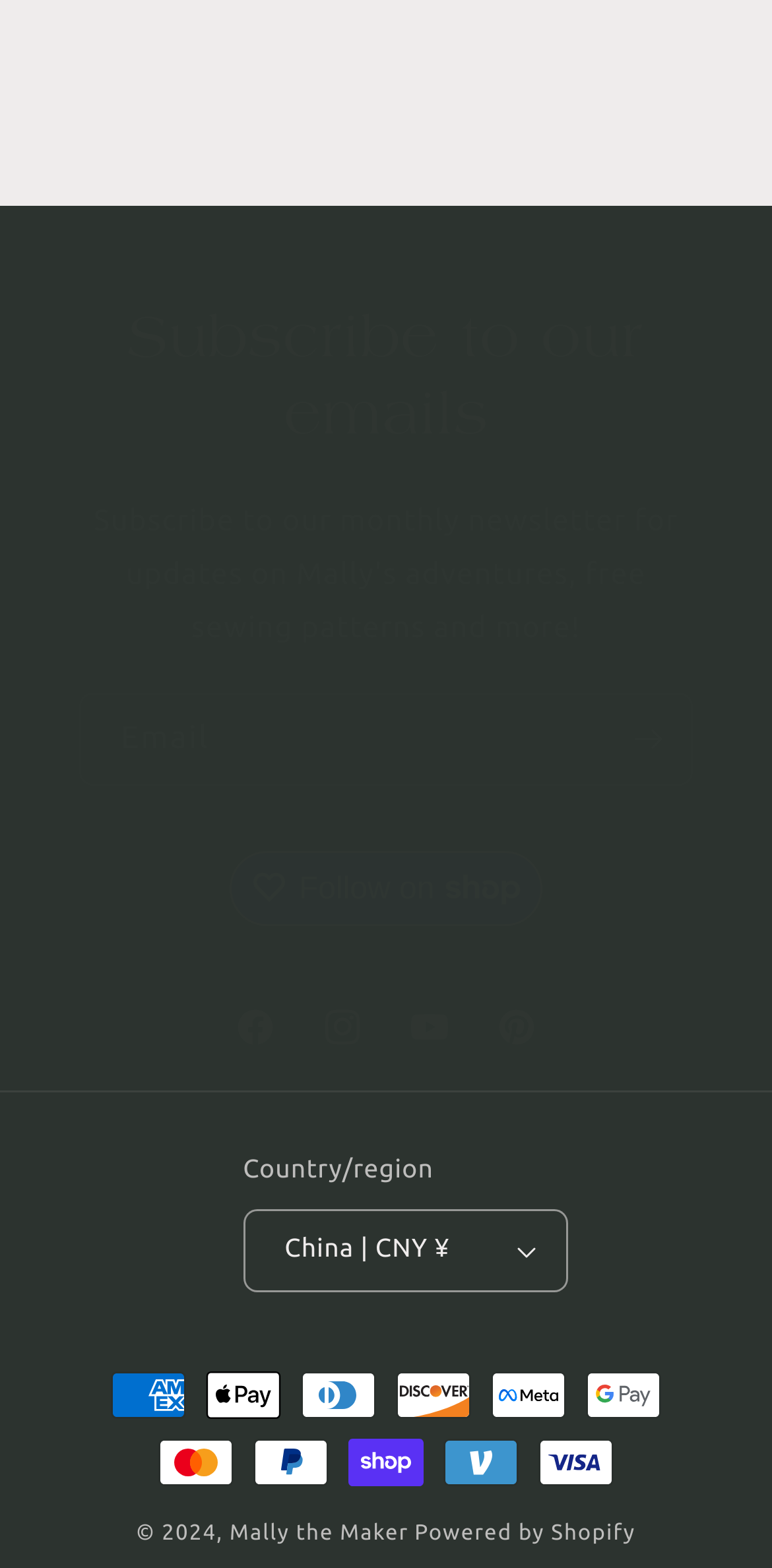Could you locate the bounding box coordinates for the section that should be clicked to accomplish this task: "Select China as country/region".

[0.315, 0.771, 0.737, 0.824]